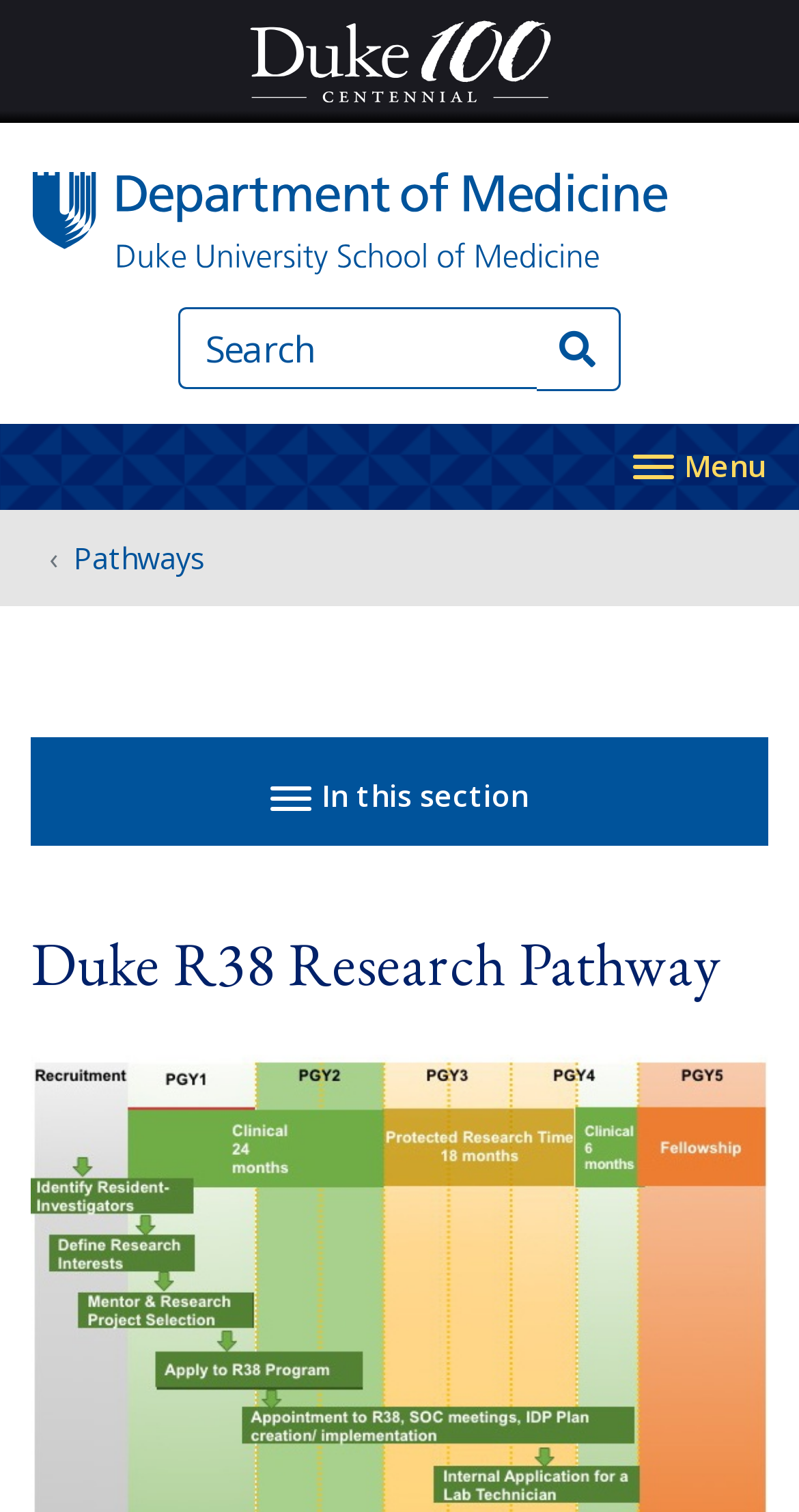Provide a brief response using a word or short phrase to this question:
What is the logo on the top left corner?

Duke 100 Centennial logo